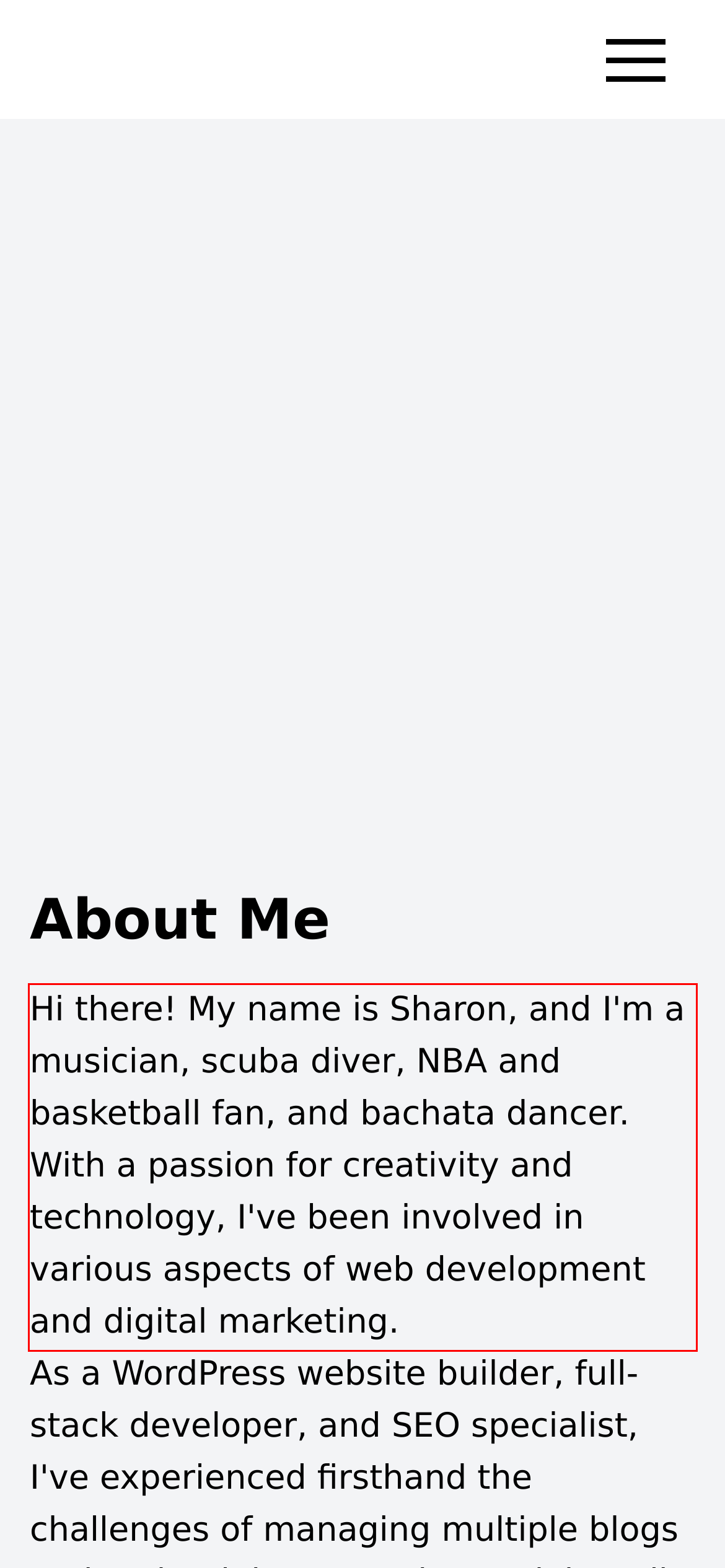You are provided with a screenshot of a webpage featuring a red rectangle bounding box. Extract the text content within this red bounding box using OCR.

Hi there! My name is Sharon, and I'm a musician, scuba diver, NBA and basketball fan, and bachata dancer. With a passion for creativity and technology, I've been involved in various aspects of web development and digital marketing.